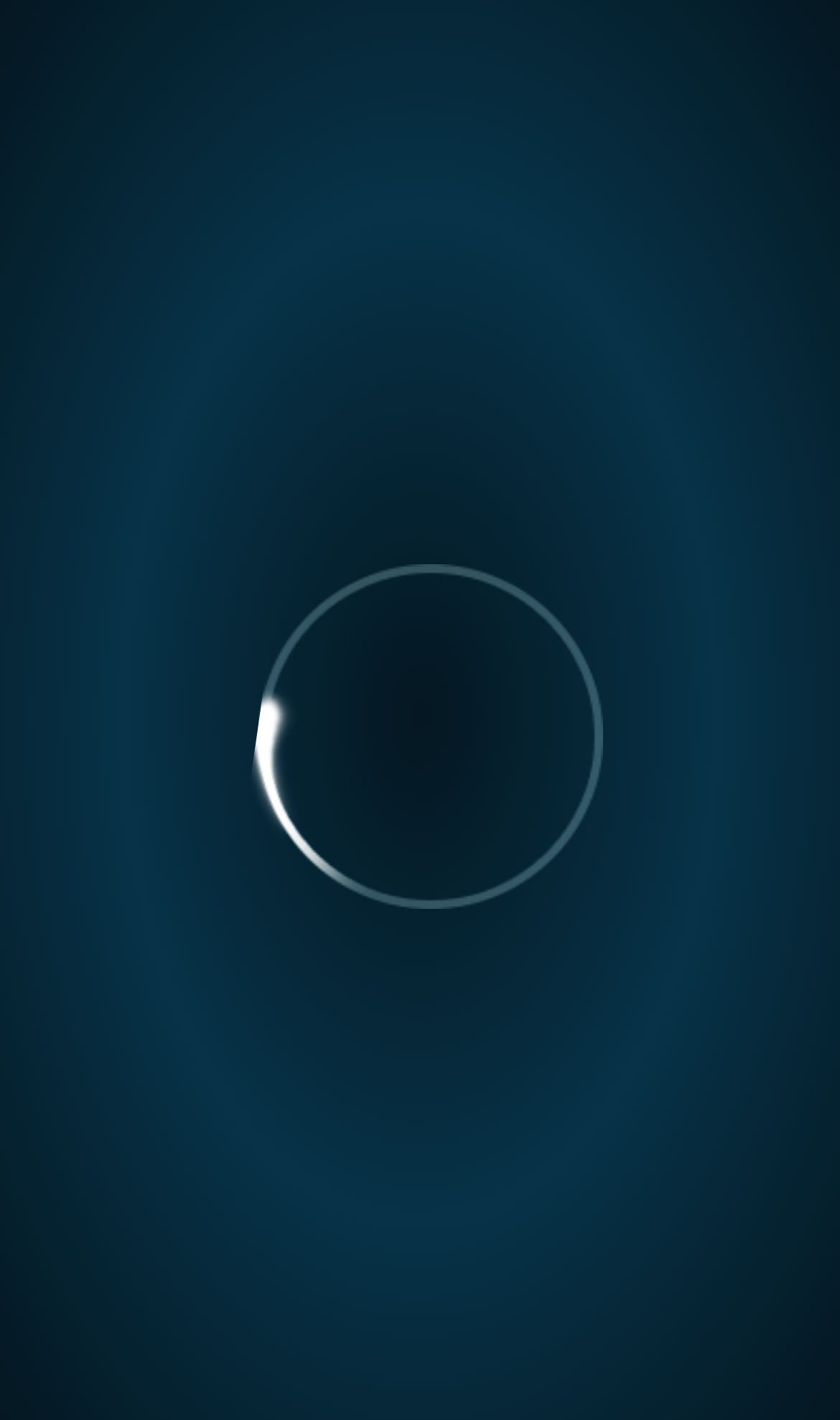Give the bounding box coordinates for the element described by: "+66 62-098-6262".

[0.244, 0.009, 0.546, 0.036]